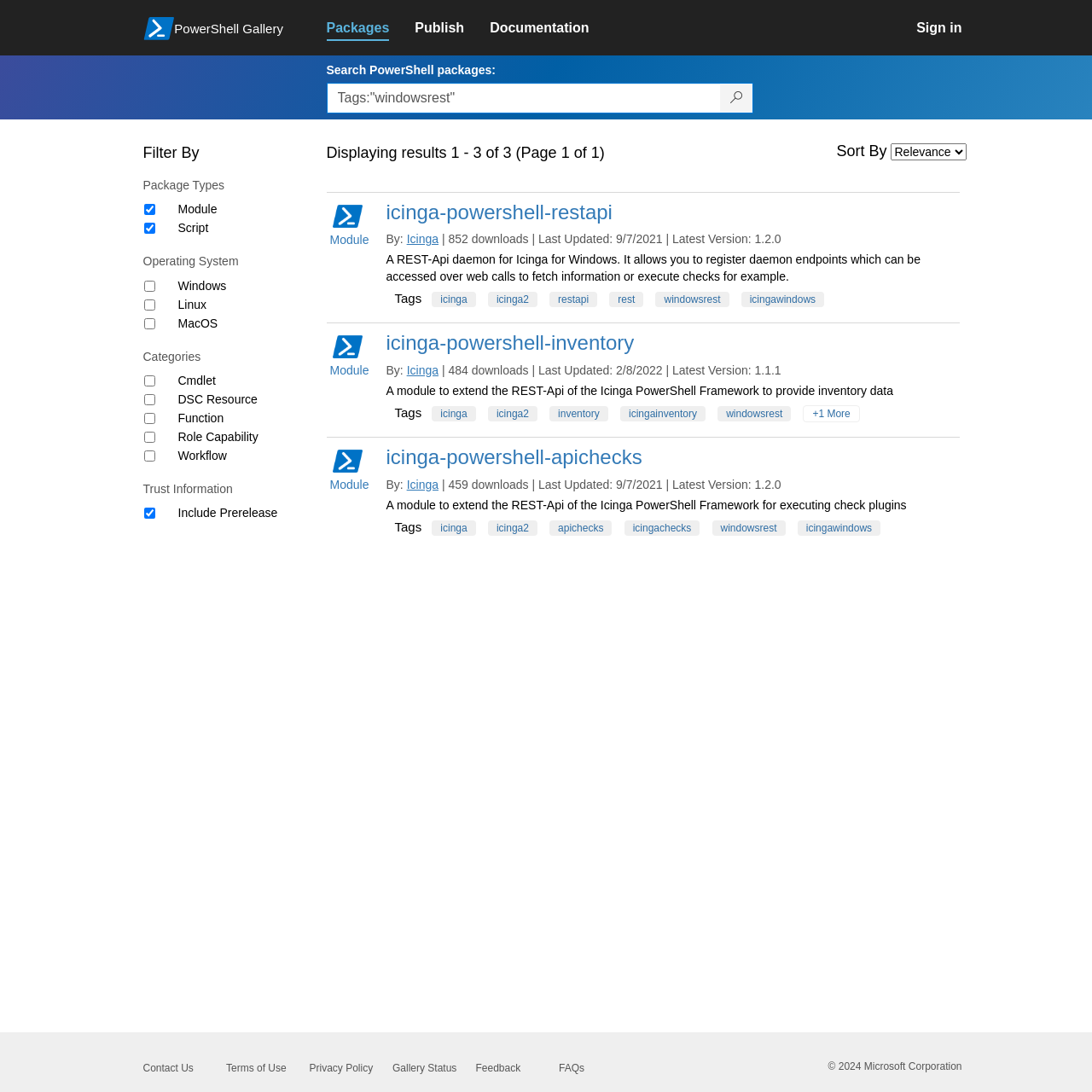Please mark the clickable region by giving the bounding box coordinates needed to complete this instruction: "Sort by".

[0.815, 0.131, 0.885, 0.147]